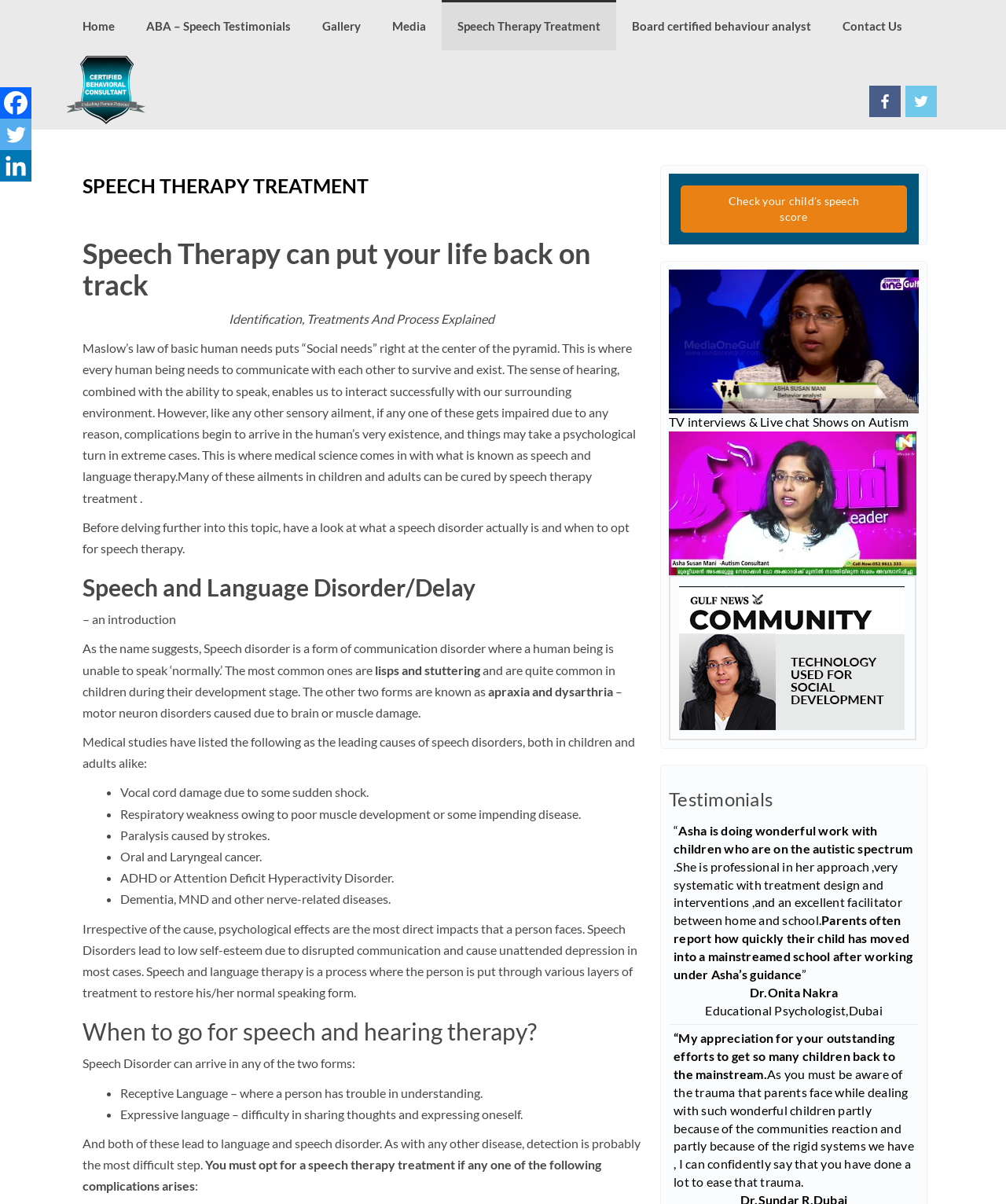Determine the bounding box coordinates of the region I should click to achieve the following instruction: "Go to the 'Home' page". Ensure the bounding box coordinates are four float numbers between 0 and 1, i.e., [left, top, right, bottom].

[0.066, 0.0, 0.13, 0.042]